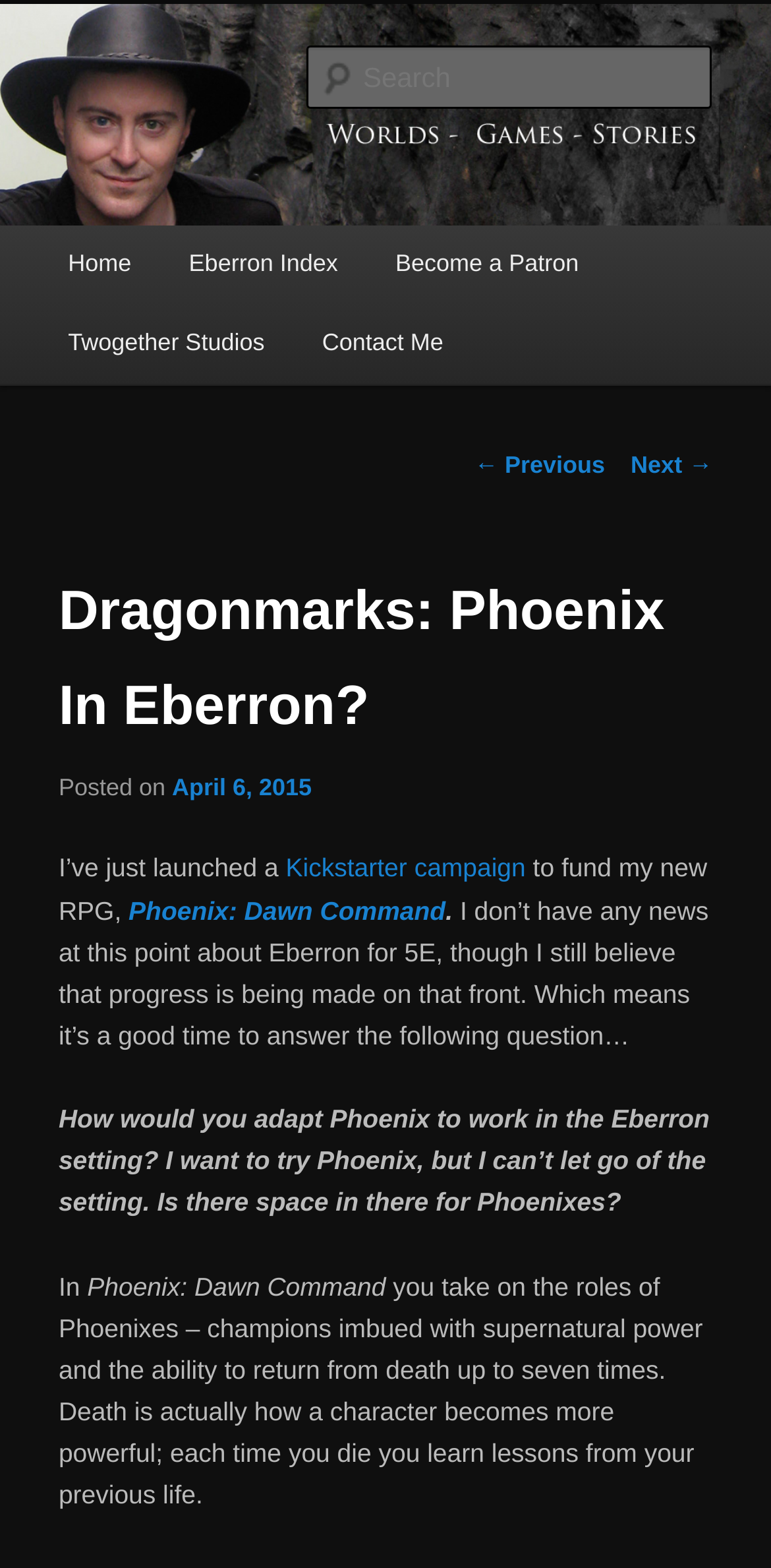Please give a succinct answer using a single word or phrase:
How many times can a character return from death in Phoenix: Dawn Command?

seven times